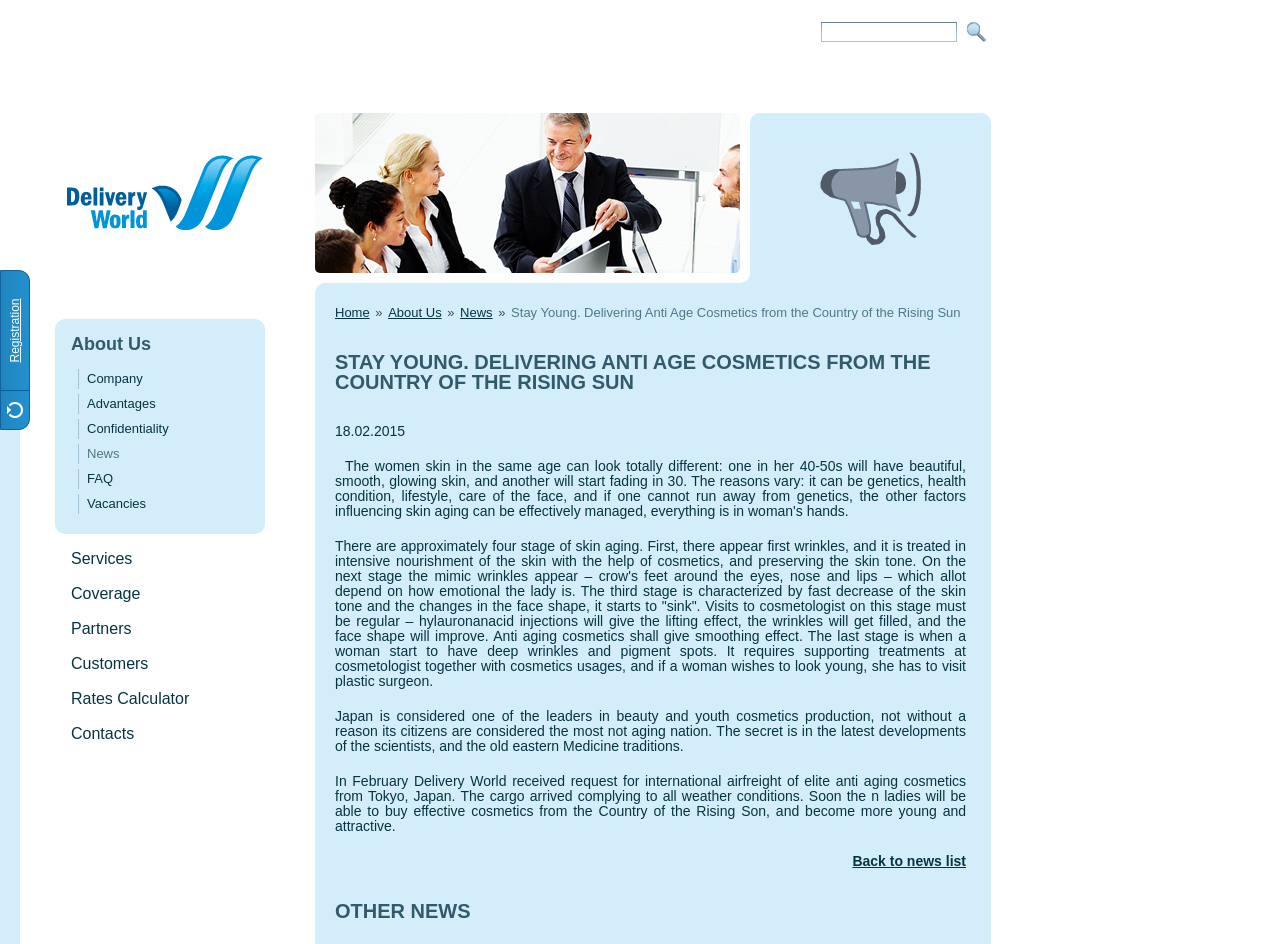Determine the bounding box coordinates for the area that needs to be clicked to fulfill this task: "Go to About Us". The coordinates must be given as four float numbers between 0 and 1, i.e., [left, top, right, bottom].

[0.055, 0.264, 0.118, 0.285]